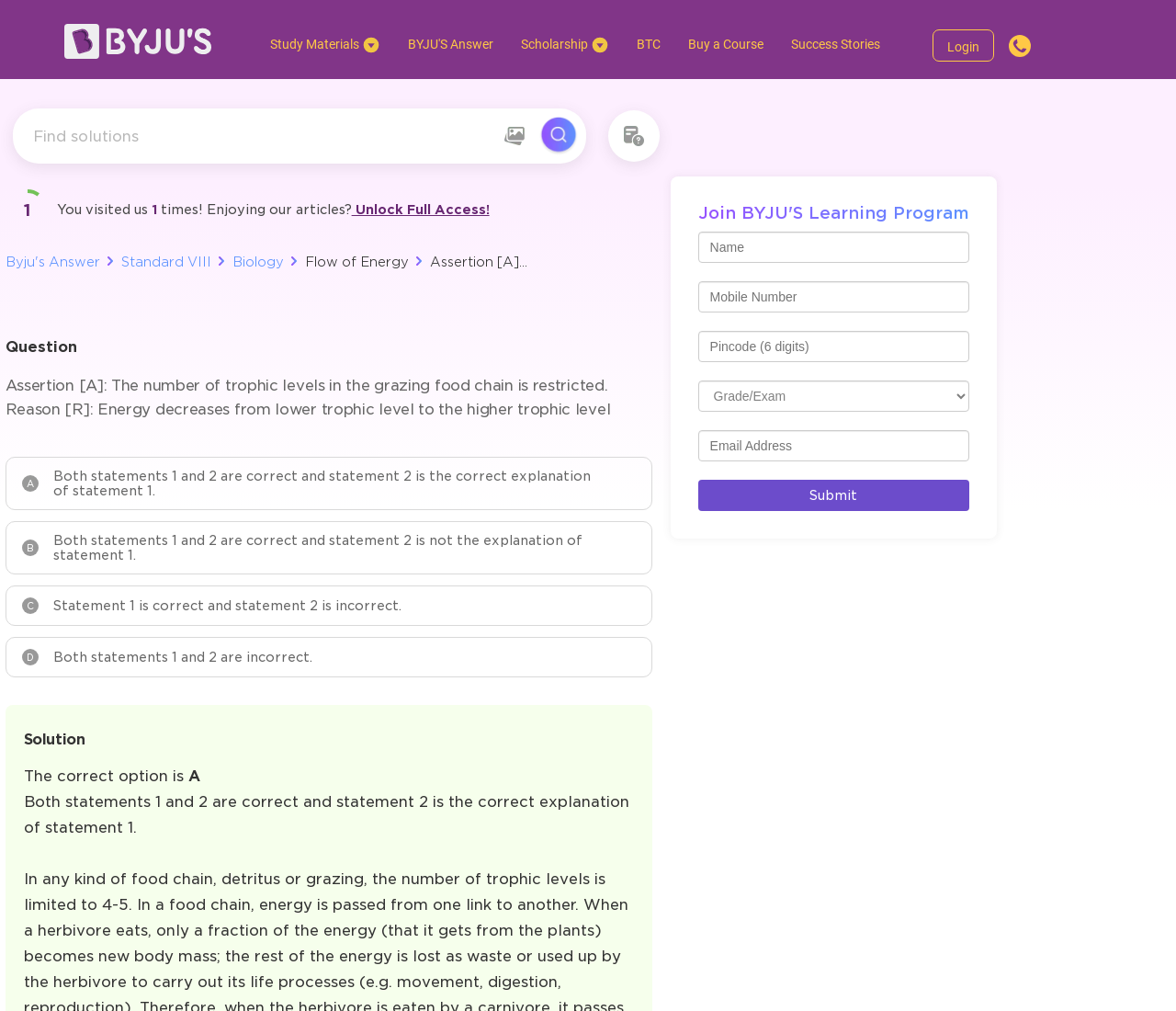Locate the bounding box coordinates of the clickable region to complete the following instruction: "Study materials."

[0.218, 0.018, 0.335, 0.068]